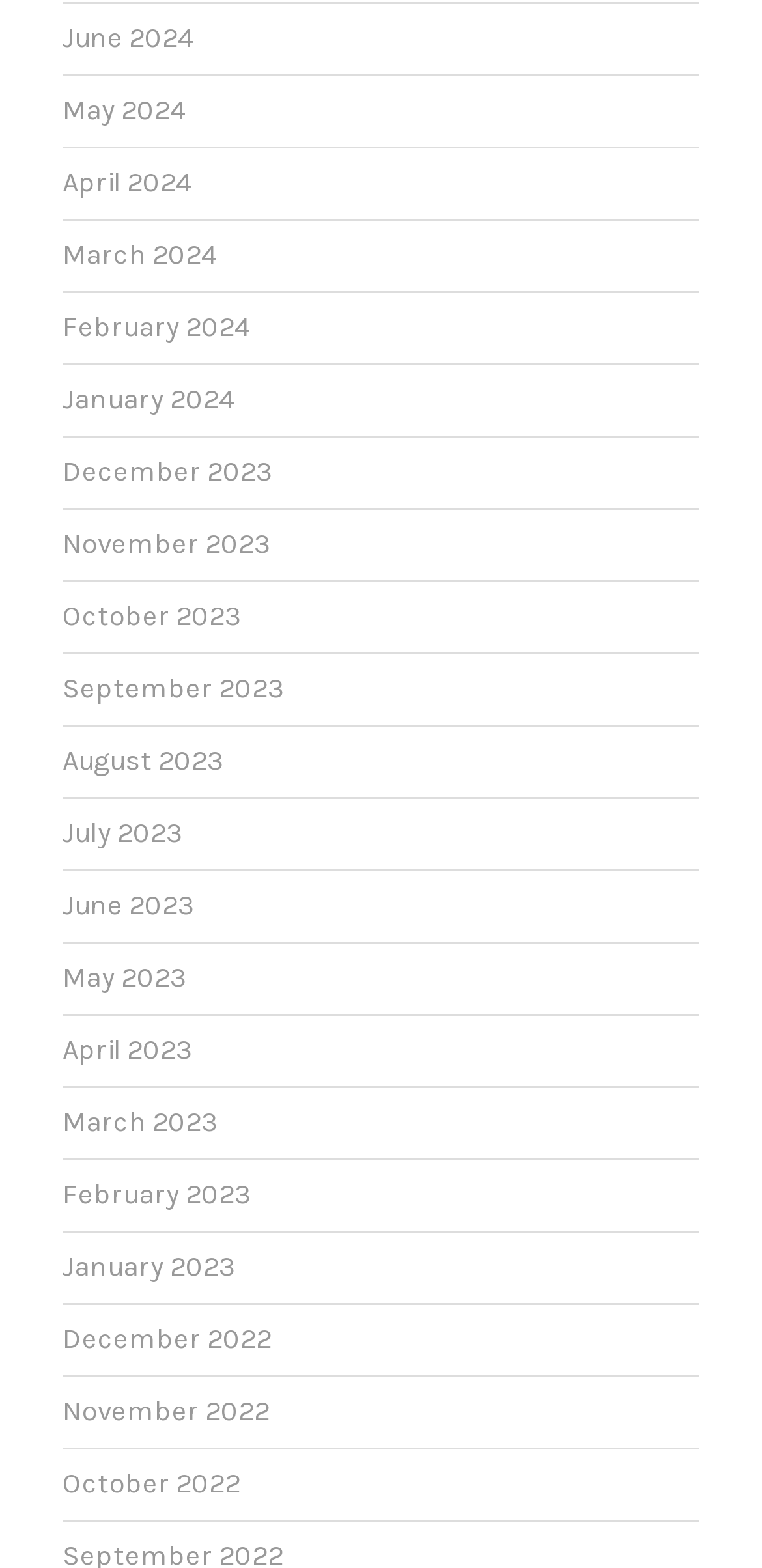Return the bounding box coordinates of the UI element that corresponds to this description: "March 2023". The coordinates must be given as four float numbers in the range of 0 and 1, [left, top, right, bottom].

[0.082, 0.705, 0.287, 0.729]